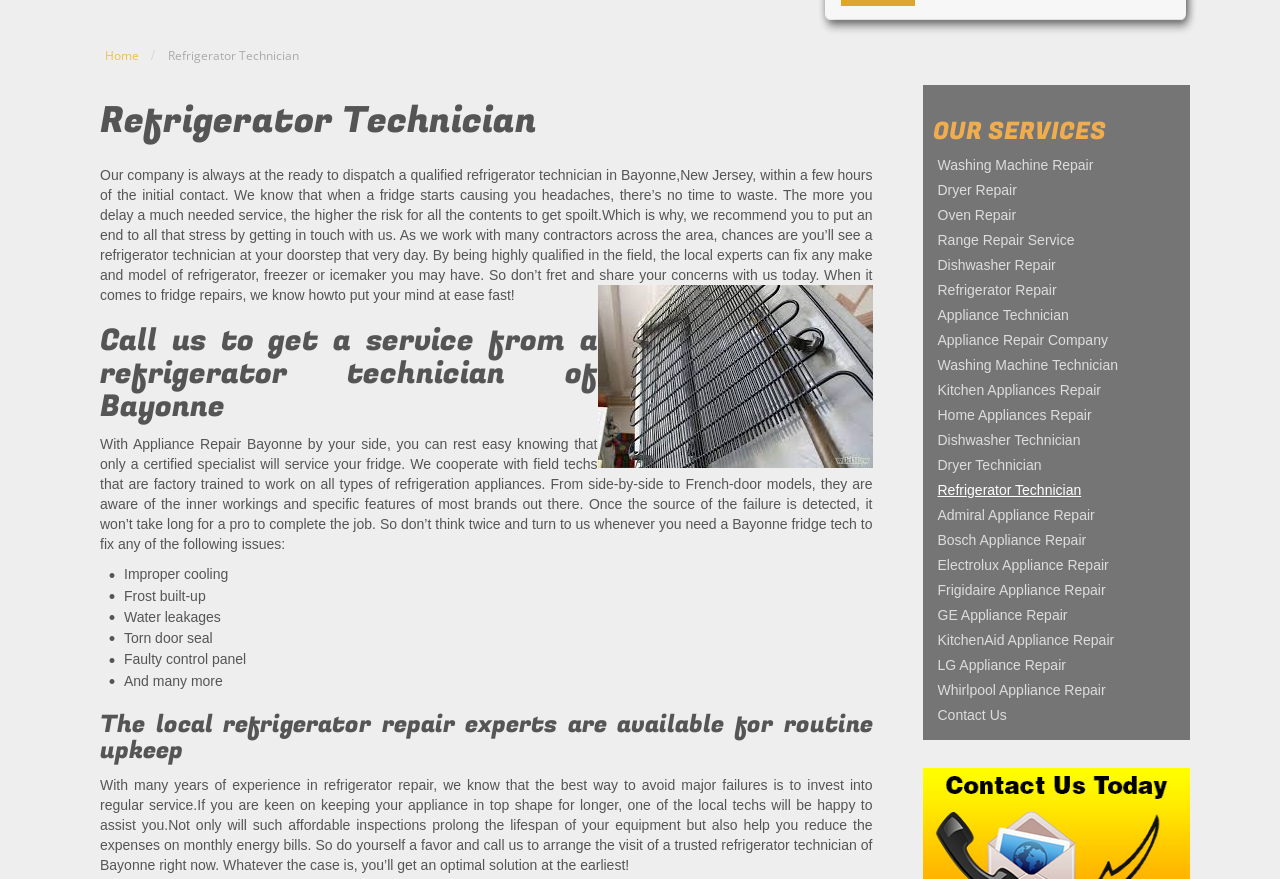Locate the bounding box coordinates of the UI element described by: "Refrigerator Technician". The bounding box coordinates should consist of four float numbers between 0 and 1, i.e., [left, top, right, bottom].

[0.729, 0.54, 0.922, 0.574]